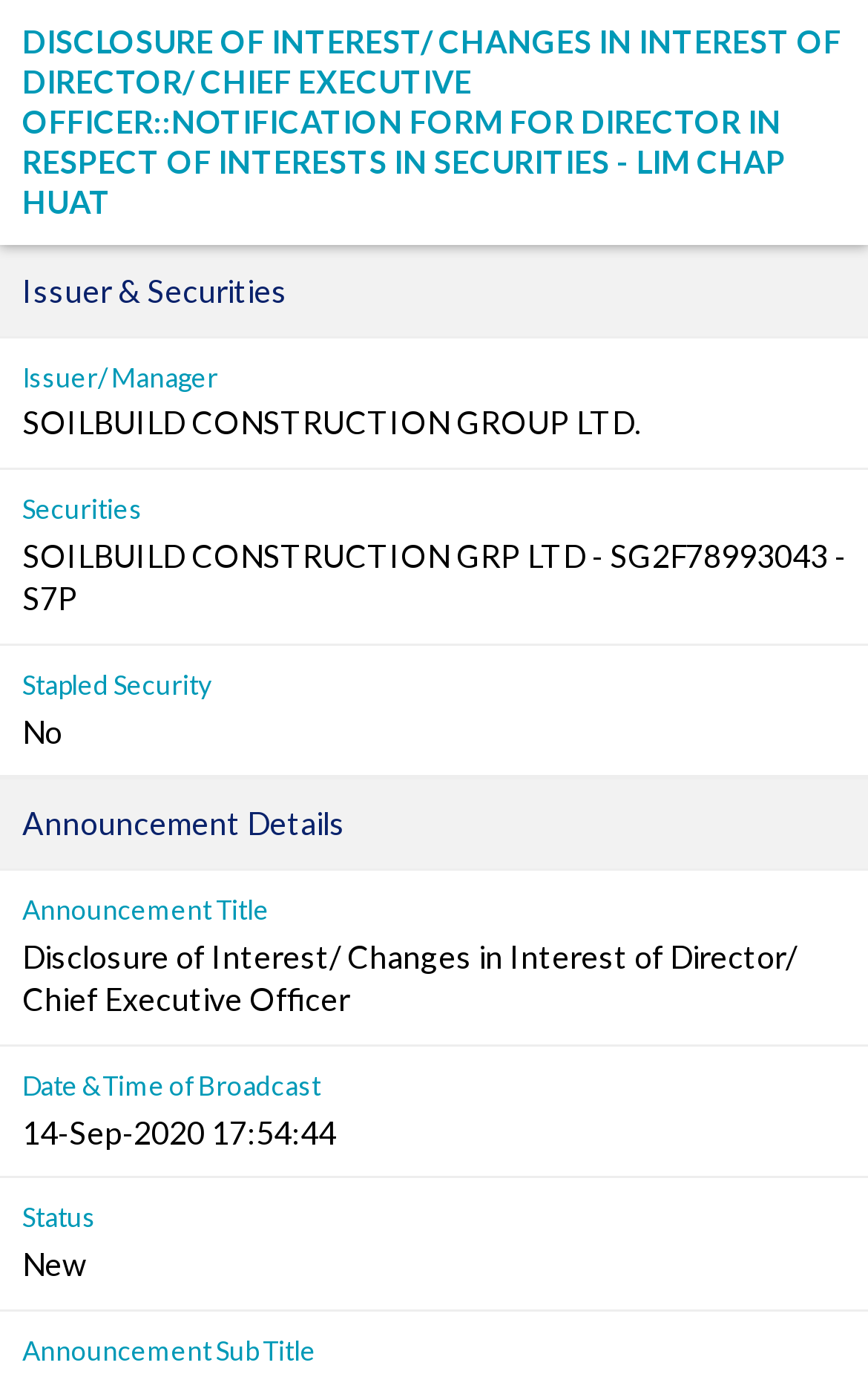Describe in detail what you see on the webpage.

The webpage is a notification form for a director in respect of interests in securities, specifically for Lim Chap Huat. At the top, there is a heading that displays the title of the form. Below the title, there is a section labeled "Issuer & Securities" that contains a list of details. This list includes the issuer/manager, which is SOILBUILD CONSTRUCTION GROUP LTD., and the securities, which are SOILBUILD CONSTRUCTION GRP LTD - SG2F78993043 - S7P. Additionally, there is information about the stapled security, which is marked as "No".

Further down the page, there is a section labeled "Announcement Details" that contains another list of details. This list includes the announcement title, which is "Disclosure of Interest/ Changes in Interest of Director/ Chief Executive Officer", the date and time of broadcast, which is 14-Sep-2020 17:54:44, and the status, which is marked as "New". There is also an announcement sub-title at the bottom of this section.